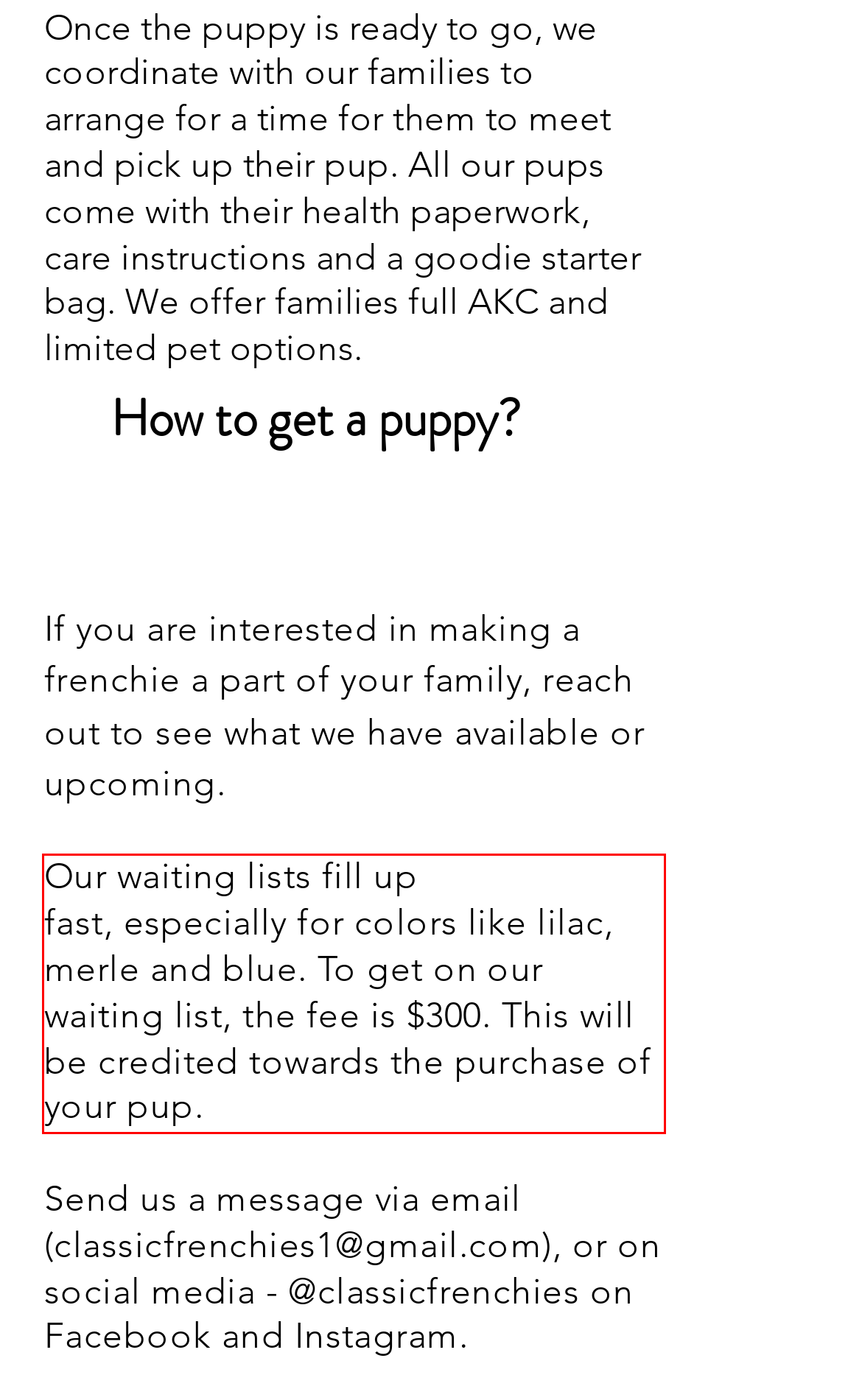Please take the screenshot of the webpage, find the red bounding box, and generate the text content that is within this red bounding box.

Our waiting lists fill up fast, especially for colors like lilac, merle and blue. To get on our waiting list, the fee is $300. This will be credited towards the purchase of your pup.